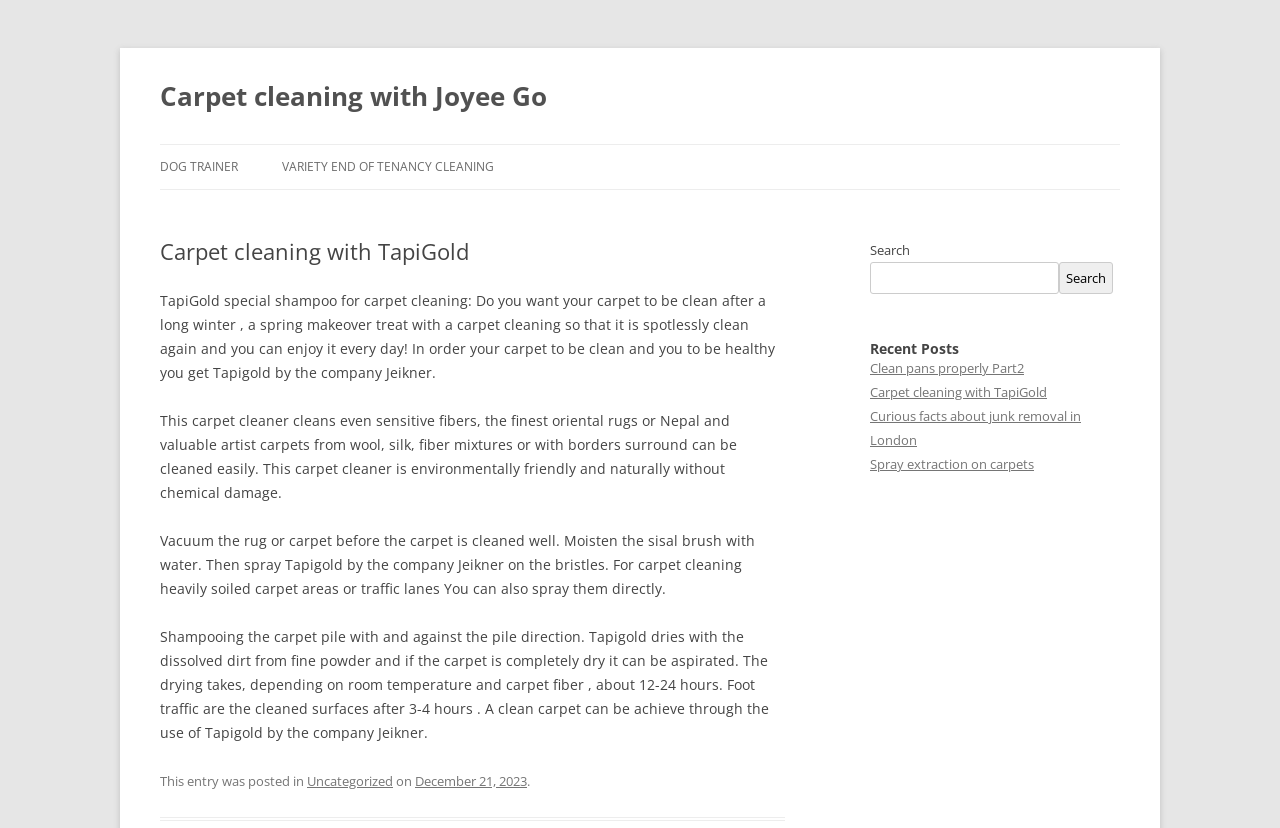Kindly respond to the following question with a single word or a brief phrase: 
How long does it take for the carpet to dry after using TapiGold?

12-24 hours